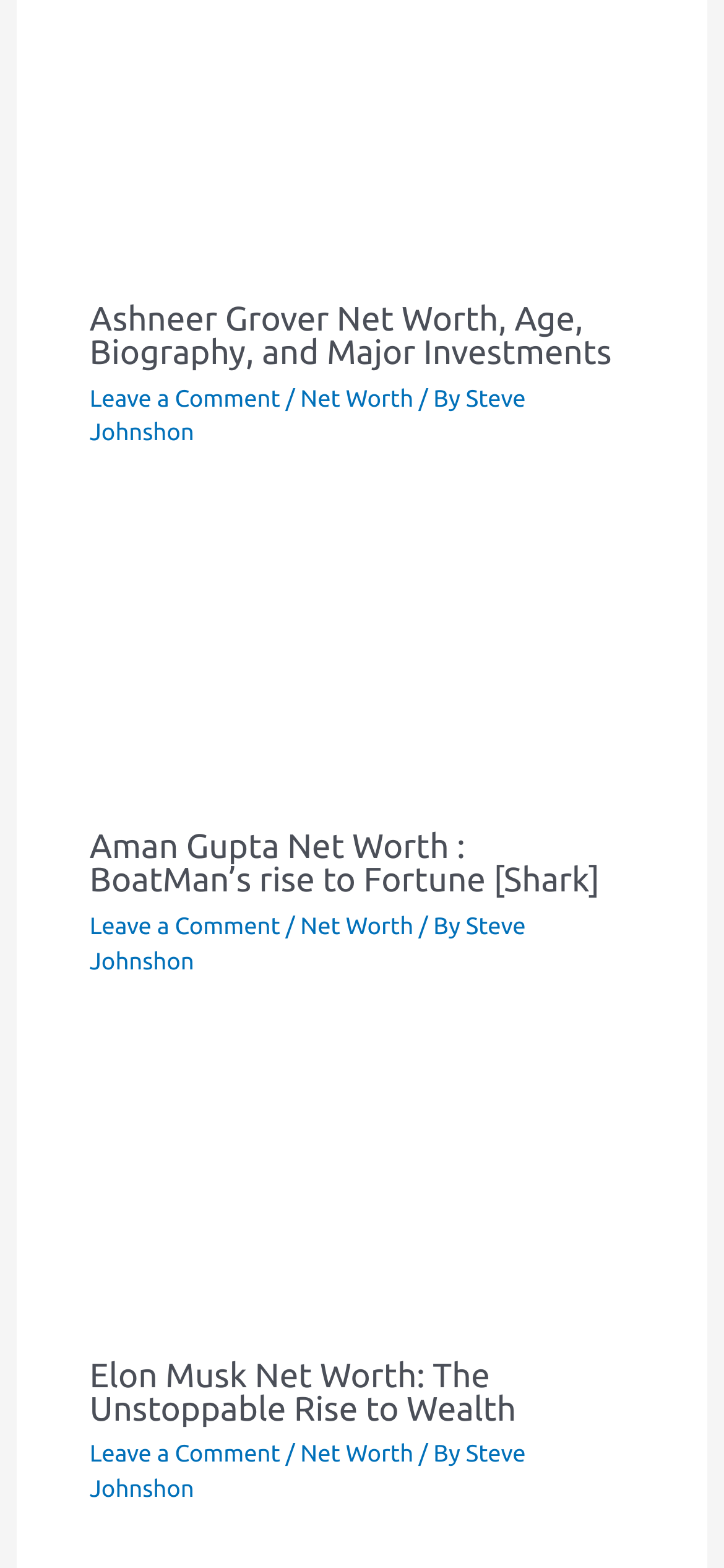Indicate the bounding box coordinates of the element that needs to be clicked to satisfy the following instruction: "Leave a comment on Ashneer Grover's page". The coordinates should be four float numbers between 0 and 1, i.e., [left, top, right, bottom].

[0.124, 0.246, 0.387, 0.262]